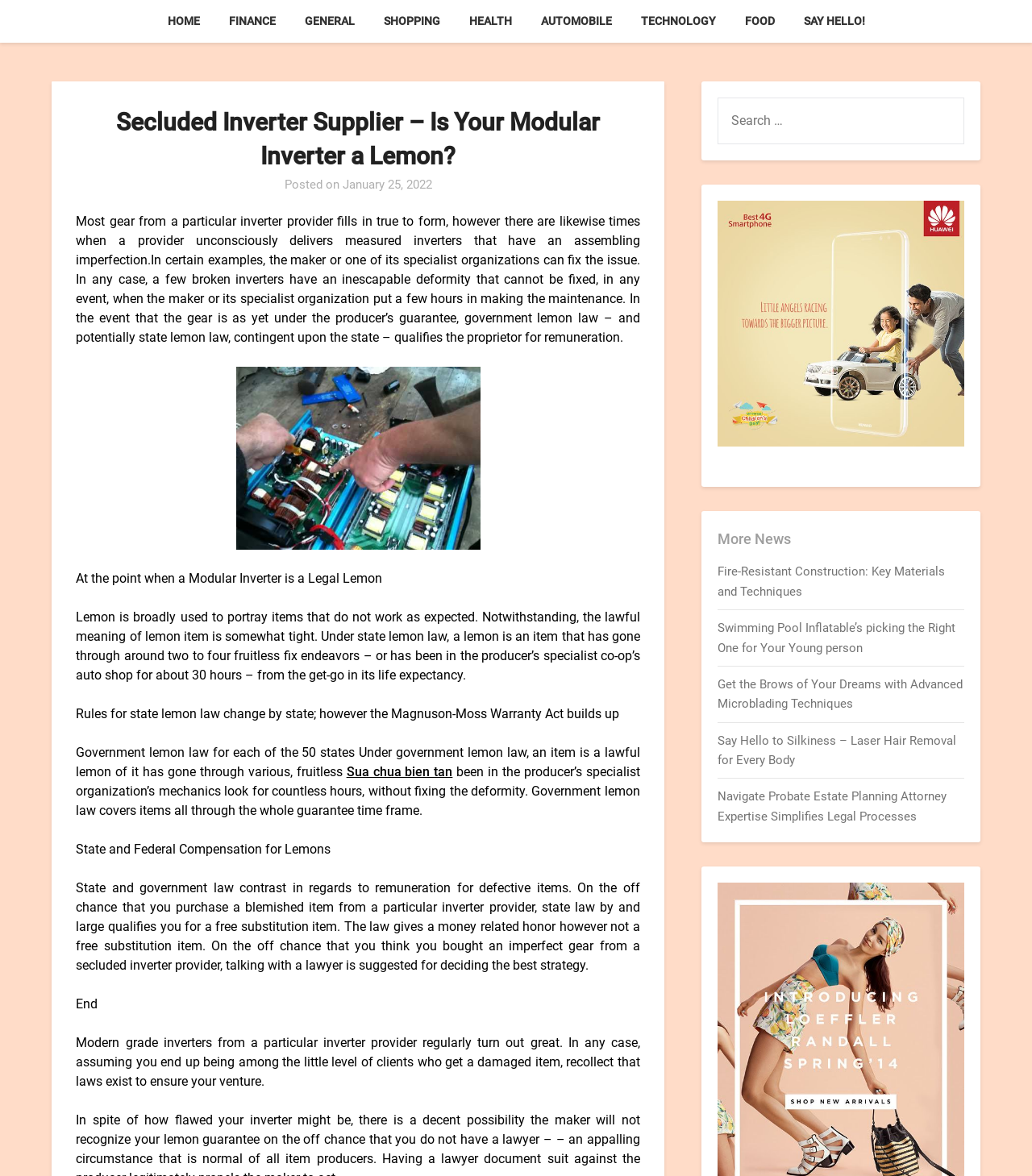Generate a thorough caption detailing the webpage content.

This webpage is about a secluded inverter supplier and discusses the issue of modular inverters being lemons. At the top, there is a navigation menu with 8 links: HOME, FINANCE, GENERAL, SHOPPING, HEALTH, AUTOMOBILE, TECHNOLOGY, and FOOD, followed by a "SAY HELLO!" link. Below the navigation menu, there is a header section with the title "Secluded Inverter Supplier – Is Your Modular Inverter a Lemon? – Statement Analysis" and a posted date "January 25, 2022".

The main content of the webpage is divided into several sections. The first section explains that most gear from a particular inverter provider works as expected, but sometimes a provider may deliver defective inverters that have a manufacturing defect. The section also discusses the possibility of fixing the issue or seeking compensation under government lemon law.

Below this section, there is an image related to inverter repair. The next section explains the legal definition of a lemon product, which is an item that has undergone multiple failed repair attempts or has been in the manufacturer's repair shop for a certain number of hours. The section also discusses the rules for state lemon law and the Magnuson-Moss Warranty Act.

The following sections discuss the federal lemon law, which covers products throughout the entire warranty period, and the compensation for defective products under state and federal law. The webpage concludes with a final section summarizing the importance of knowing the laws that protect consumers who purchase defective products from a secluded inverter provider.

On the right side of the webpage, there is a search box with a label "SEARCH FOR:". Below the search box, there is a "More News" section with 5 links to other news articles on various topics, including fire-resistant construction, swimming pool inflatables, microblading techniques, laser hair removal, and probate estate planning.